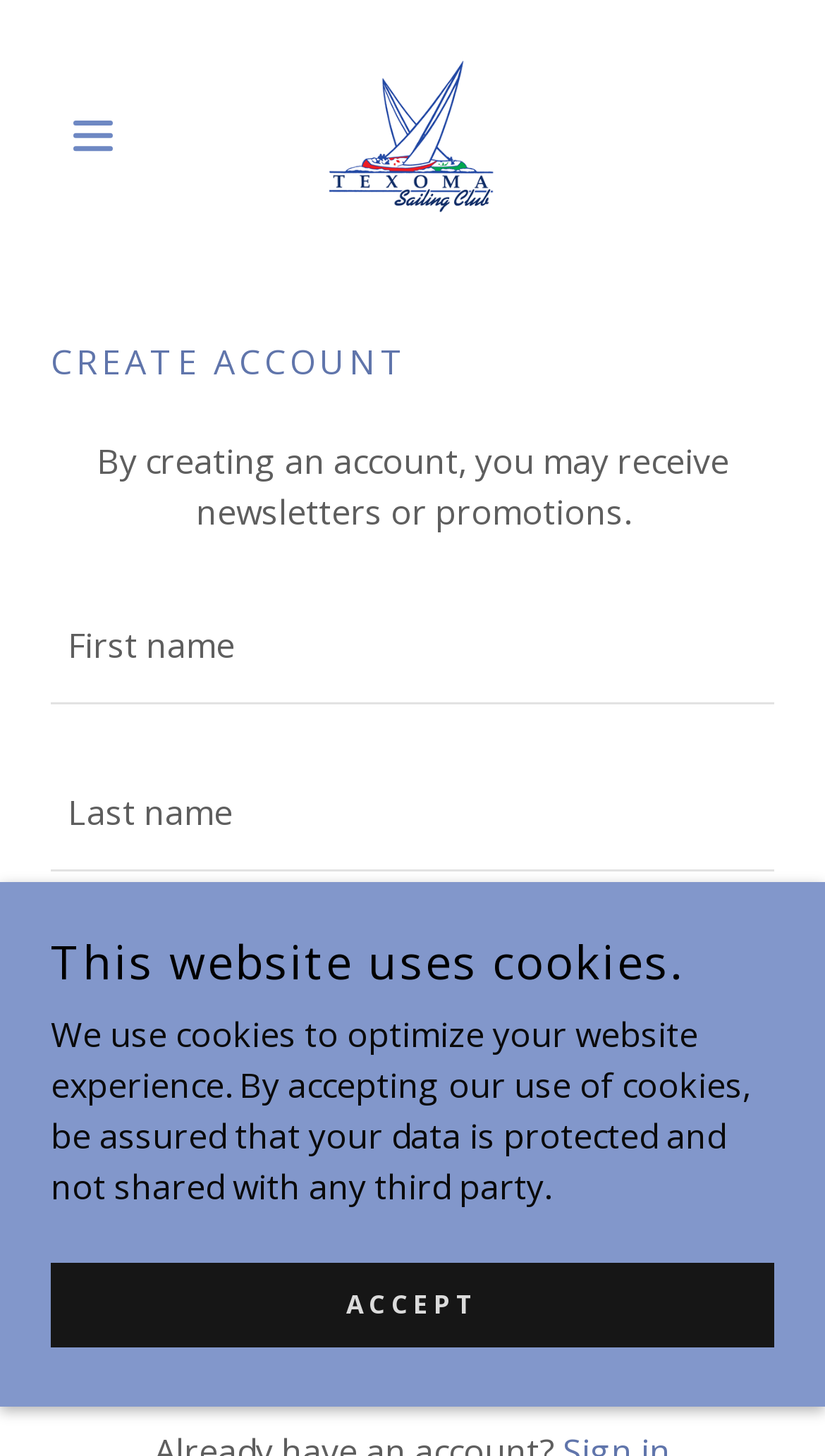Answer the question using only a single word or phrase: 
What is the logo of the website?

Texoma Sailing Club